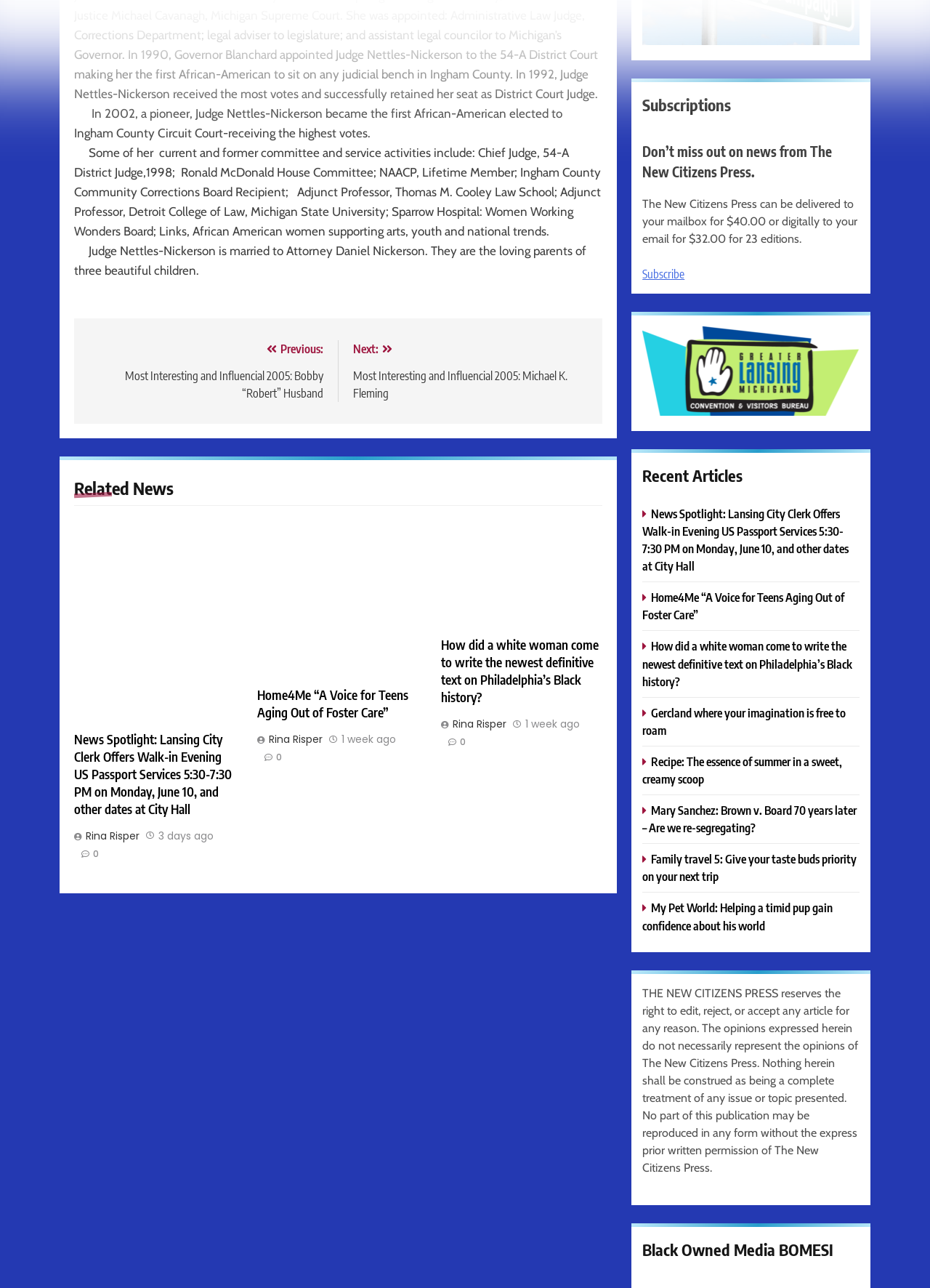Indicate the bounding box coordinates of the clickable region to achieve the following instruction: "Read the post from David Pocklington."

None